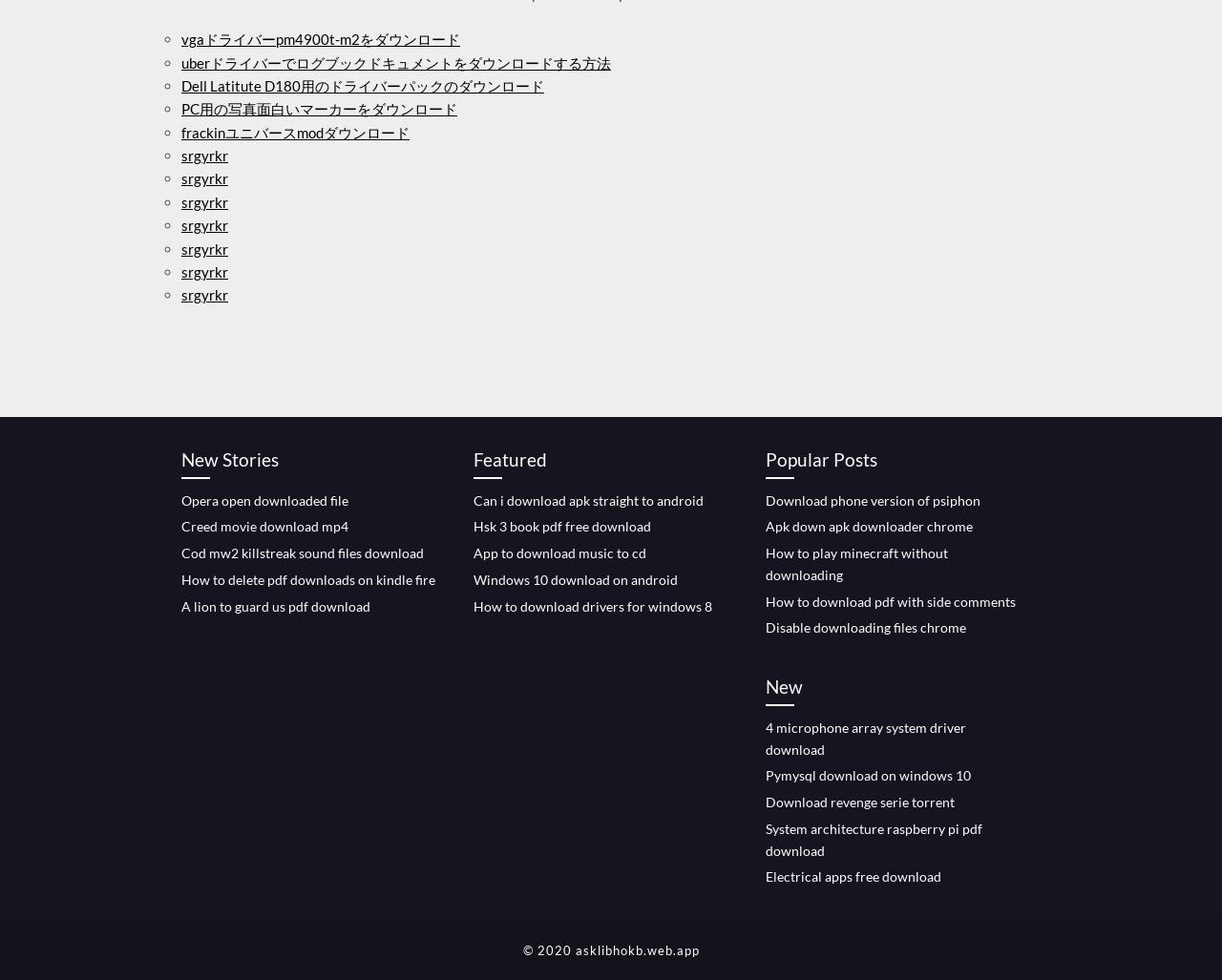Can I download APK files from this webpage?
Provide a concise answer using a single word or phrase based on the image.

Yes